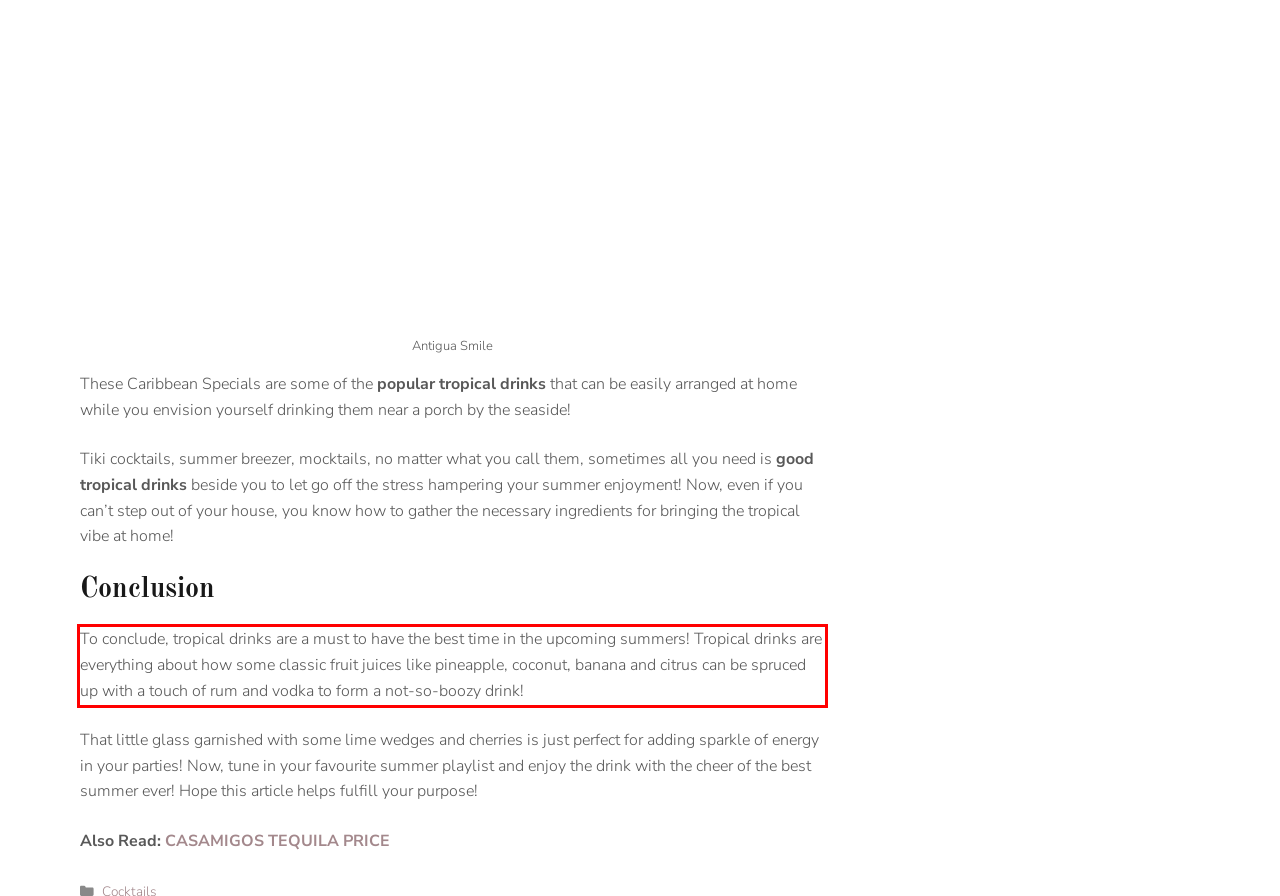Please identify and extract the text content from the UI element encased in a red bounding box on the provided webpage screenshot.

To conclude, tropical drinks are a must to have the best time in the upcoming summers! Tropical drinks are everything about how some classic fruit juices like pineapple, coconut, banana and citrus can be spruced up with a touch of rum and vodka to form a not-so-boozy drink!